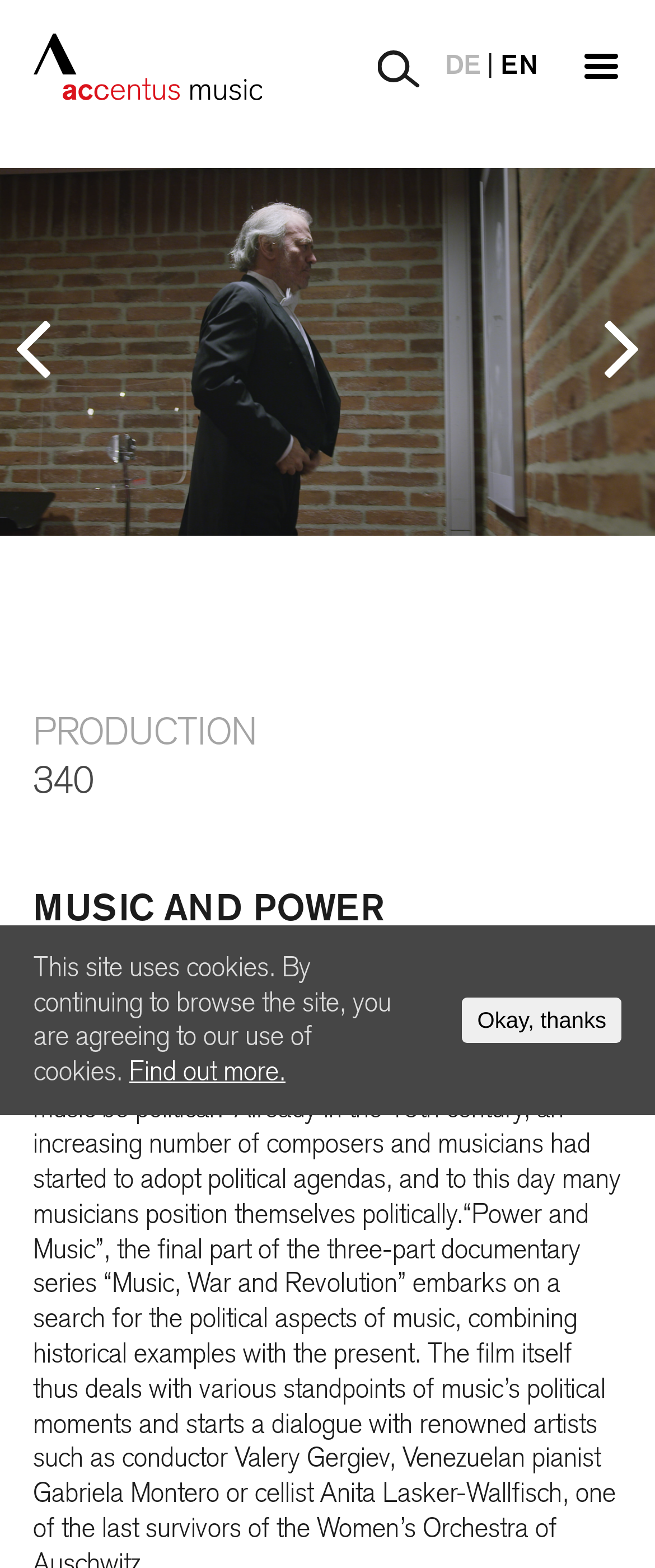What is the title of the main content?
Provide a short answer using one word or a brief phrase based on the image.

MUSIC AND POWER